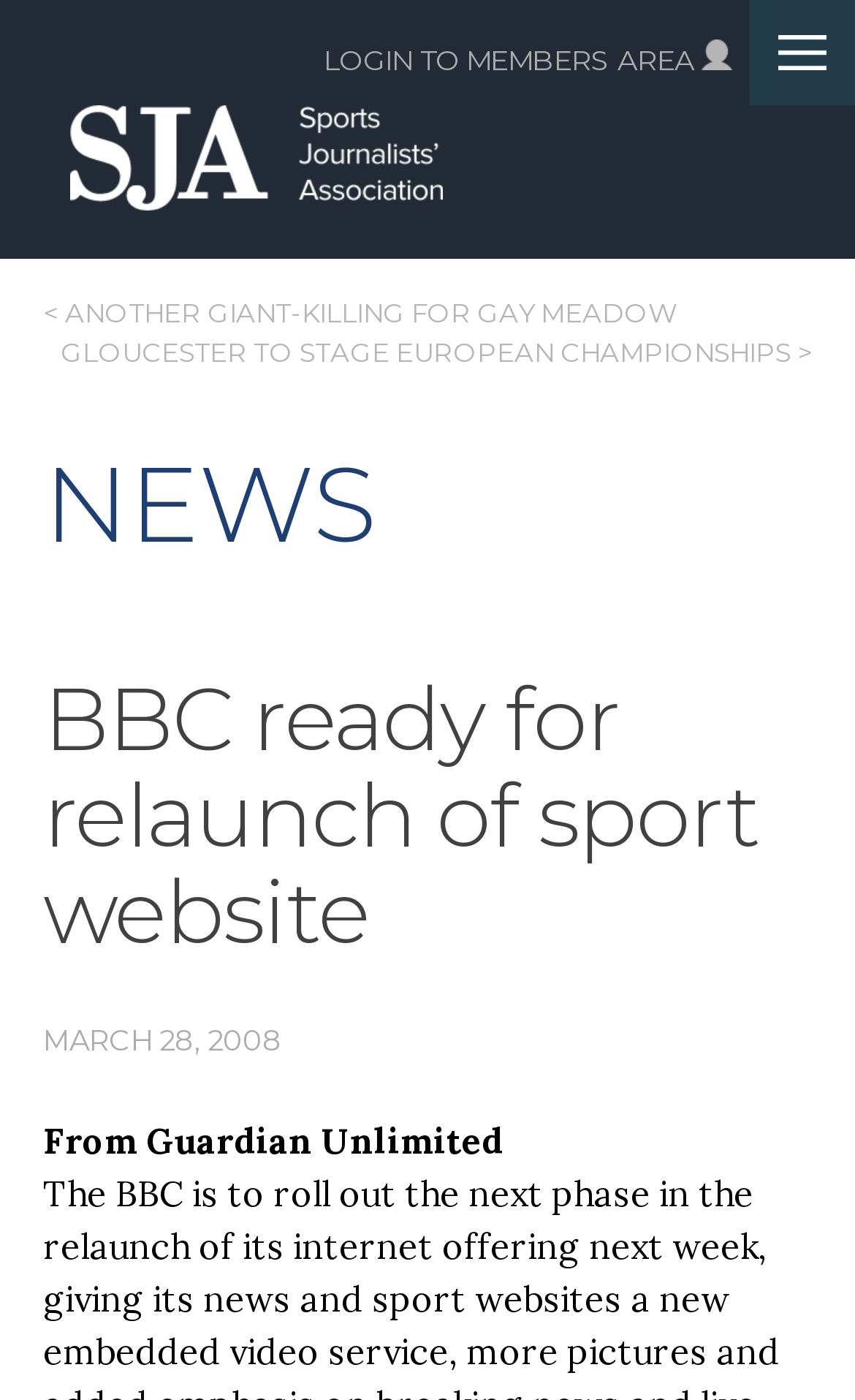Please identify the coordinates of the bounding box that should be clicked to fulfill this instruction: "Login to members area".

[0.333, 0.0, 0.902, 0.086]